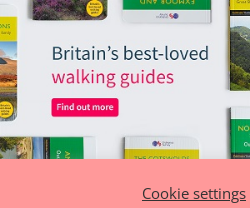What type of landscapes are showcased on the walking guide covers?
Based on the image content, provide your answer in one word or a short phrase.

Beautiful